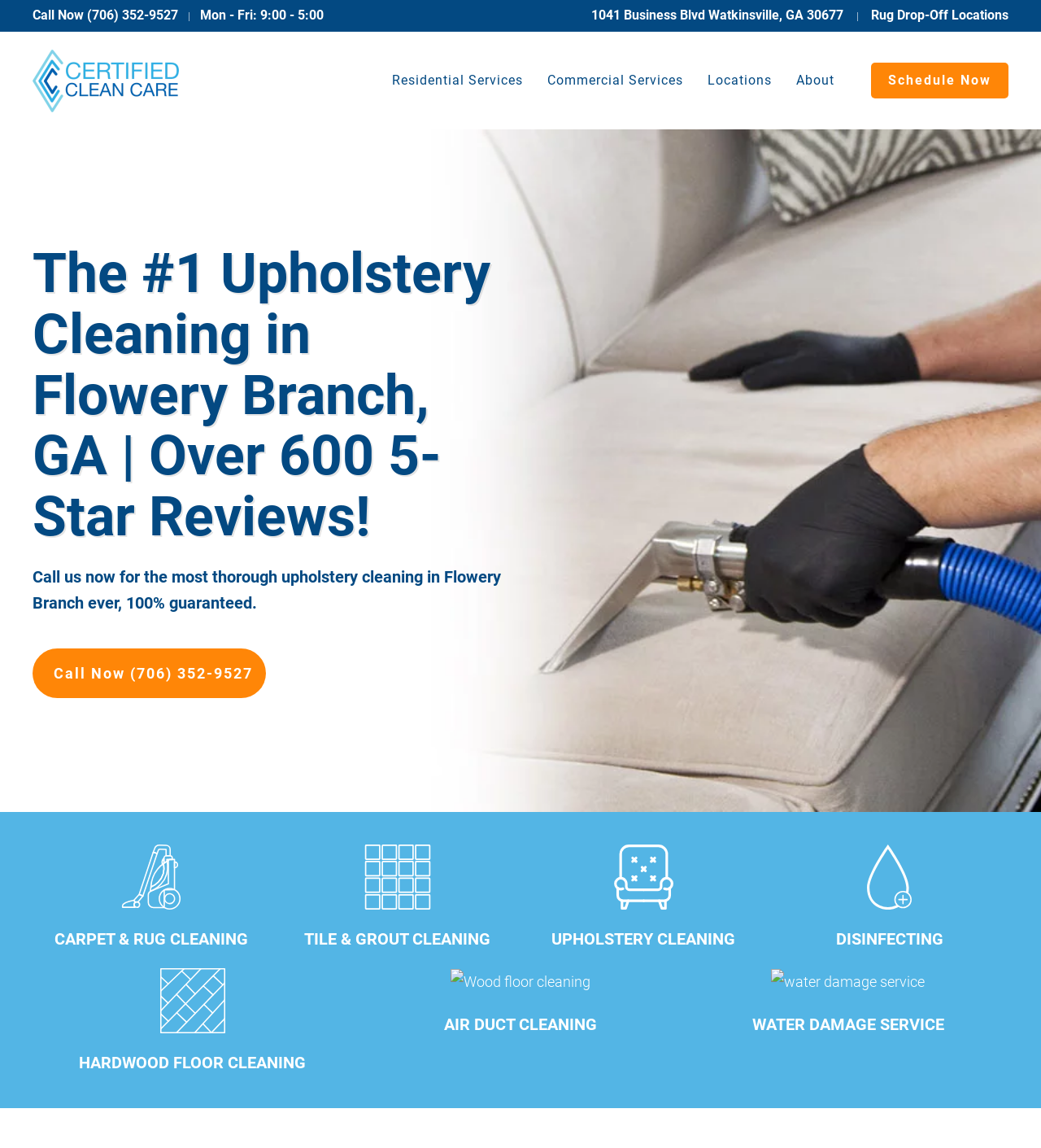Find the coordinates for the bounding box of the element with this description: "Air Duct Cleaning".

[0.426, 0.884, 0.573, 0.901]